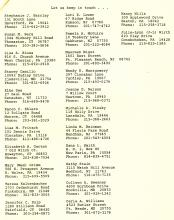Describe every aspect of the image in detail.

The image displays a page titled "Let us keep in touch..." from the Women's Track and Field yearbook for 1983. It features a list of names, addresses, and contact information for female athletes, highlighting team unity and connectivity. Notable members of the team, including team captains and MVP Jennifer Kulp, are included in this directory. The structured layout and meticulously organized details reflect the importance of maintaining communication among teammates, emphasizing community and support within the athletic program.